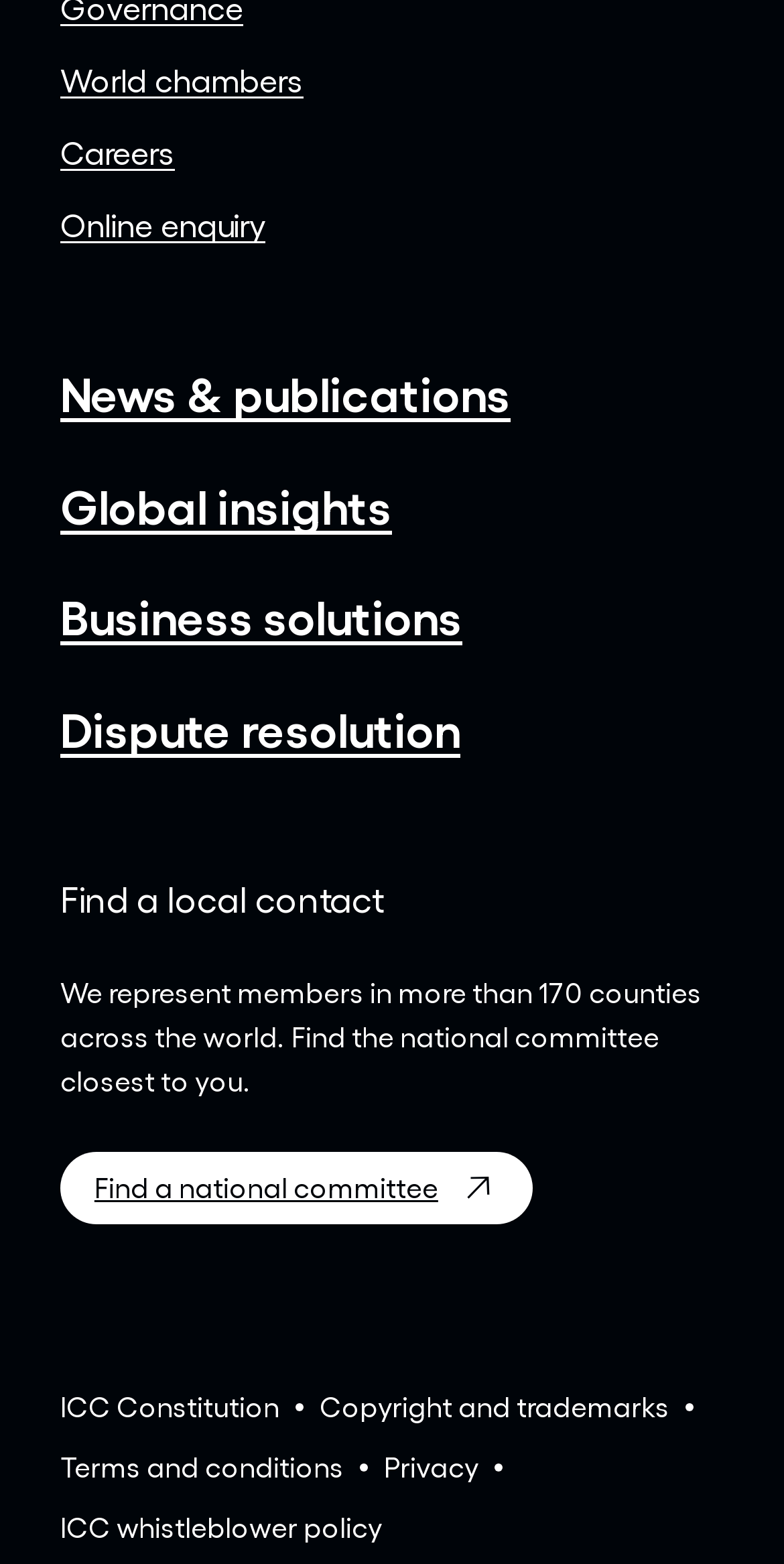Provide your answer in one word or a succinct phrase for the question: 
How many links are there on the webpage?

11